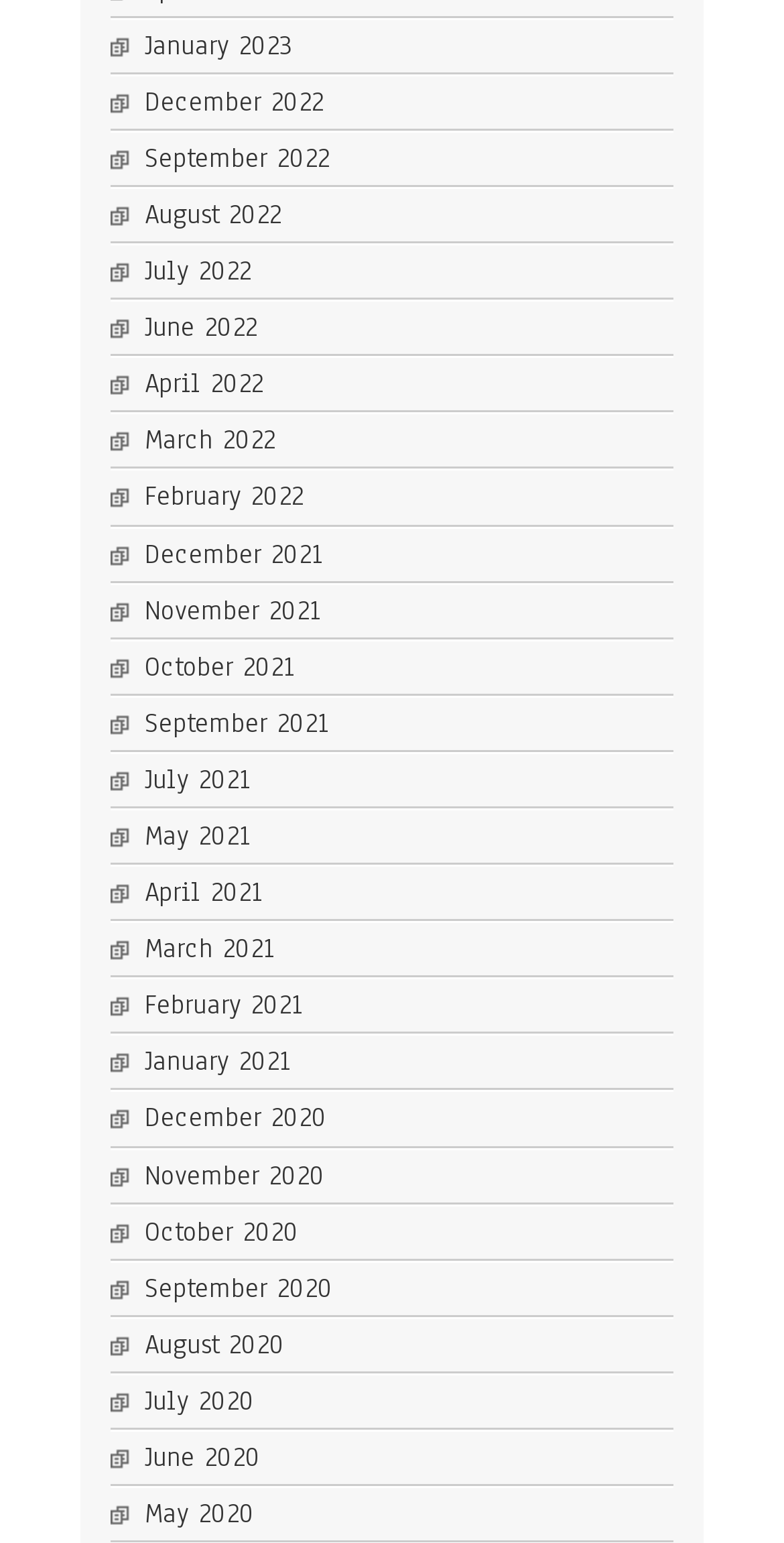Can you find the bounding box coordinates for the element to click on to achieve the instruction: "Check July 2020"?

[0.185, 0.897, 0.326, 0.92]